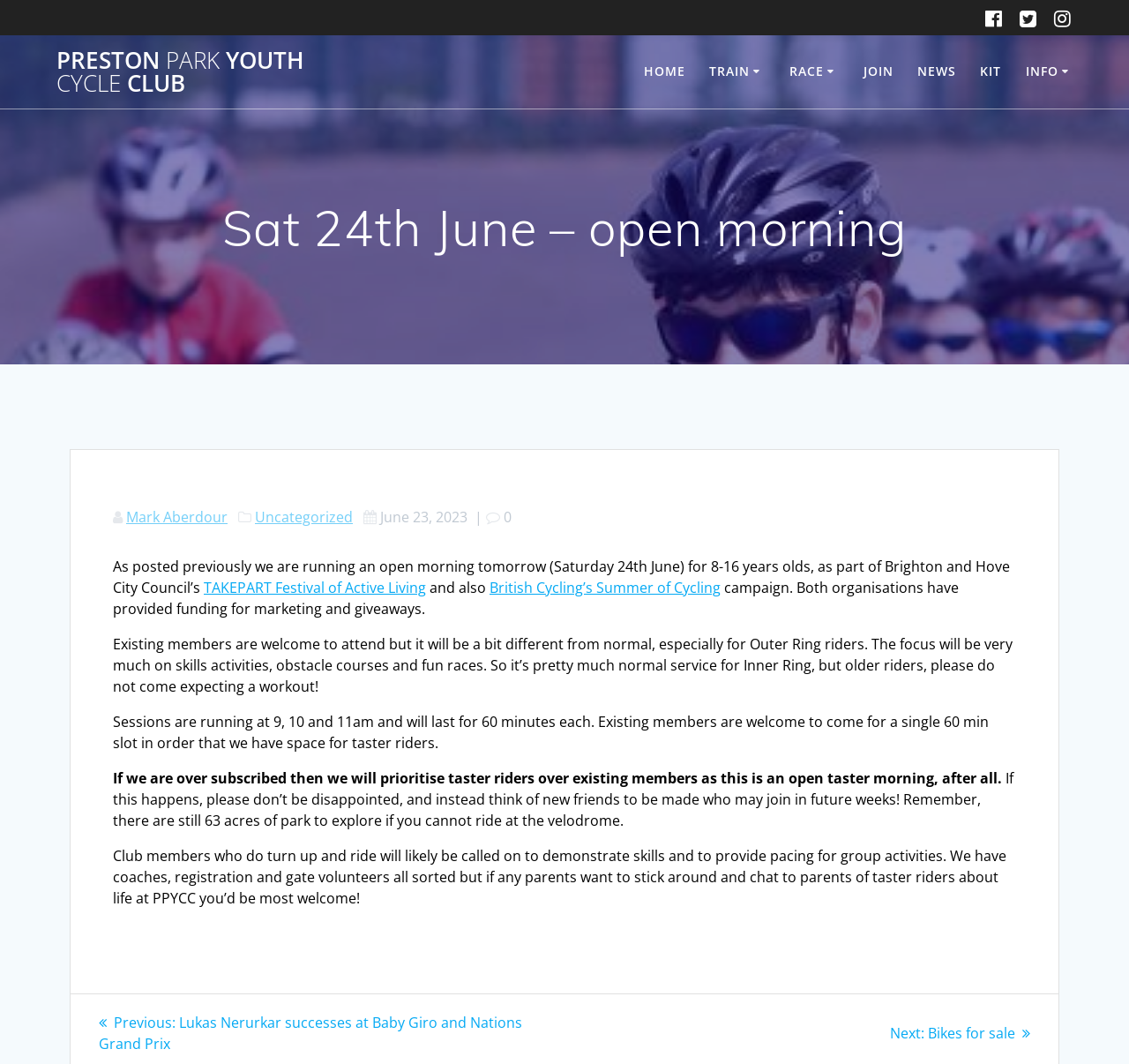Please examine the image and provide a detailed answer to the question: How many sessions are available for the open morning event?

I found the answer by reading the text on the webpage, which states that sessions are running at 9, 10, and 11am, indicating three available sessions.